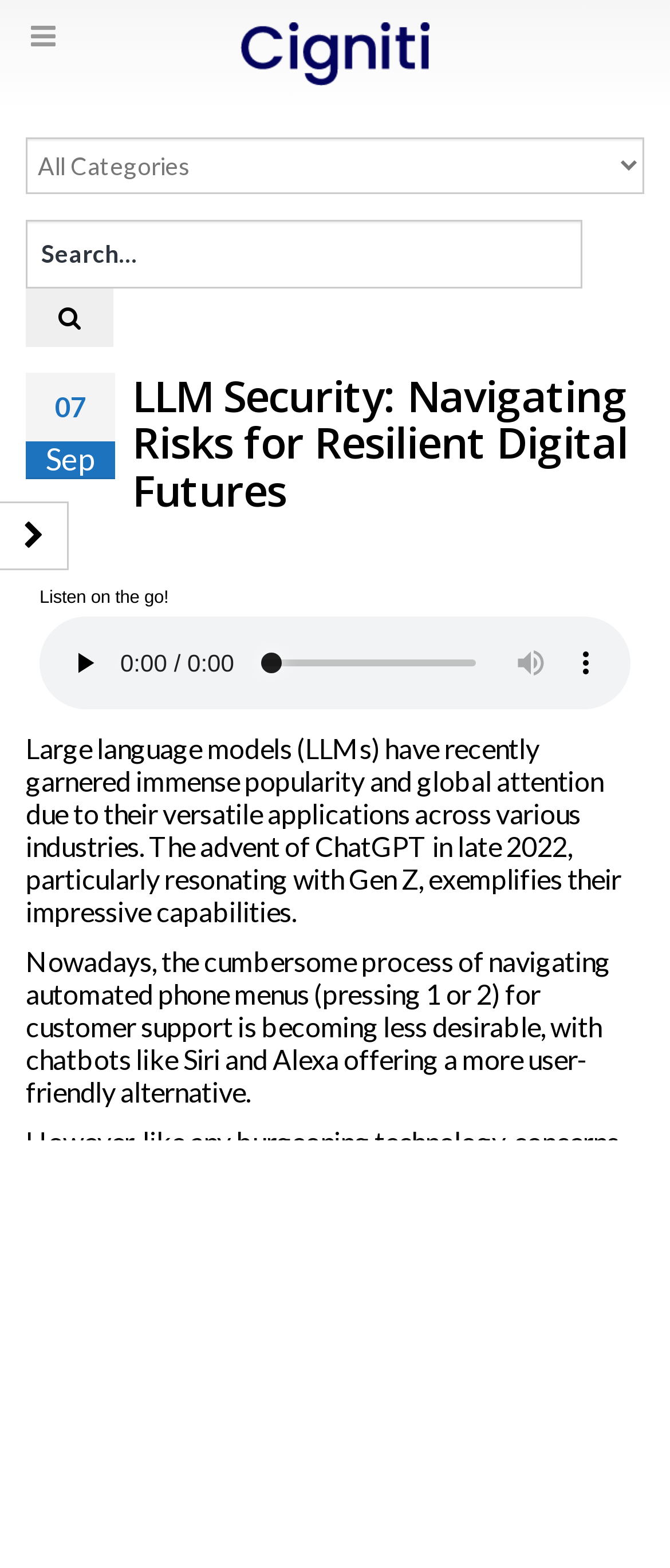From the webpage screenshot, identify the region described by title="Search". Provide the bounding box coordinates as (top-left x, top-left y, bottom-right x, bottom-right y), with each value being a floating point number between 0 and 1.

[0.038, 0.184, 0.169, 0.221]